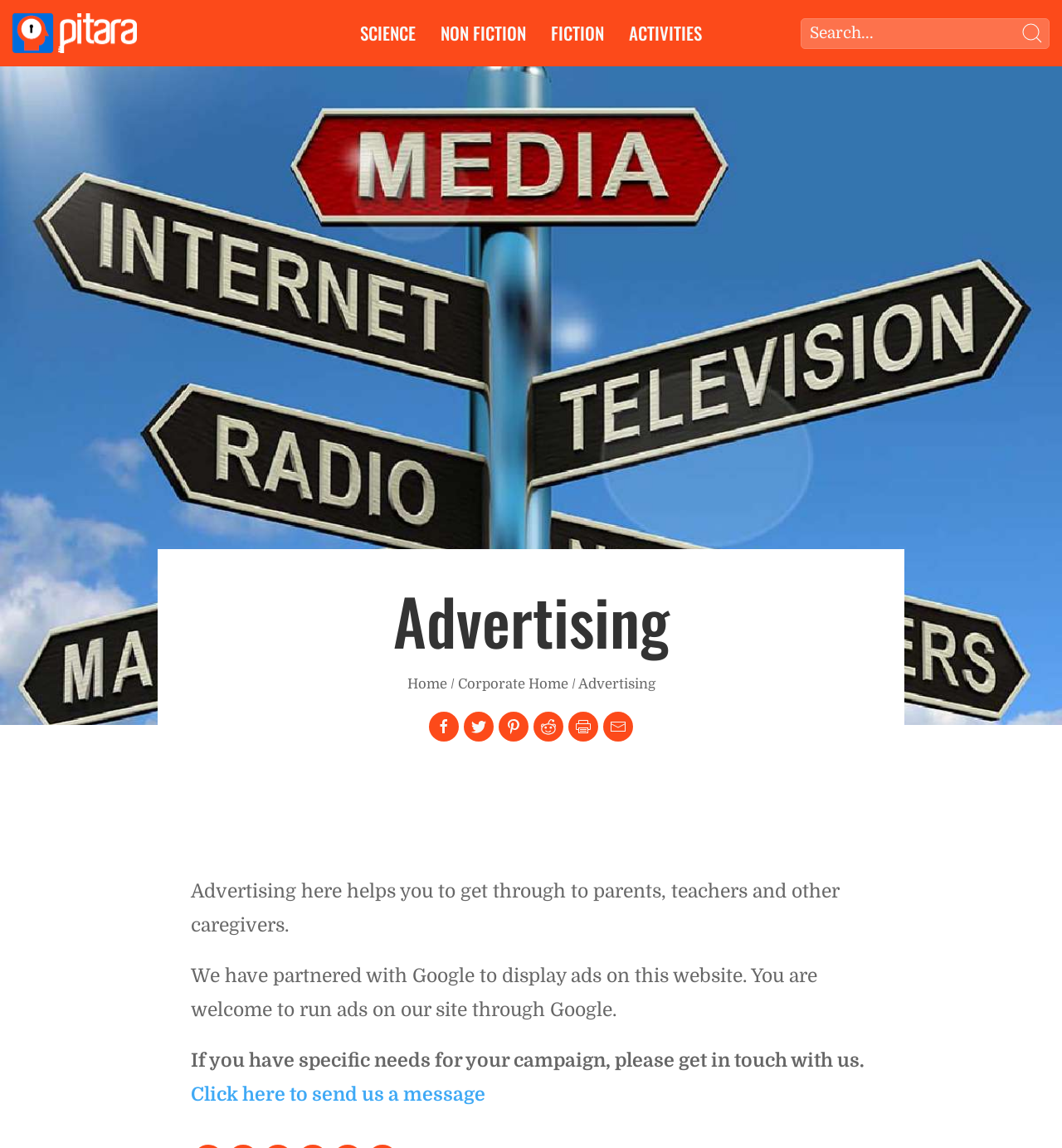How can I share the webpage on social media?
Look at the image and respond with a single word or a short phrase.

Through Facebook, Twitter, Pinterest, Reddit